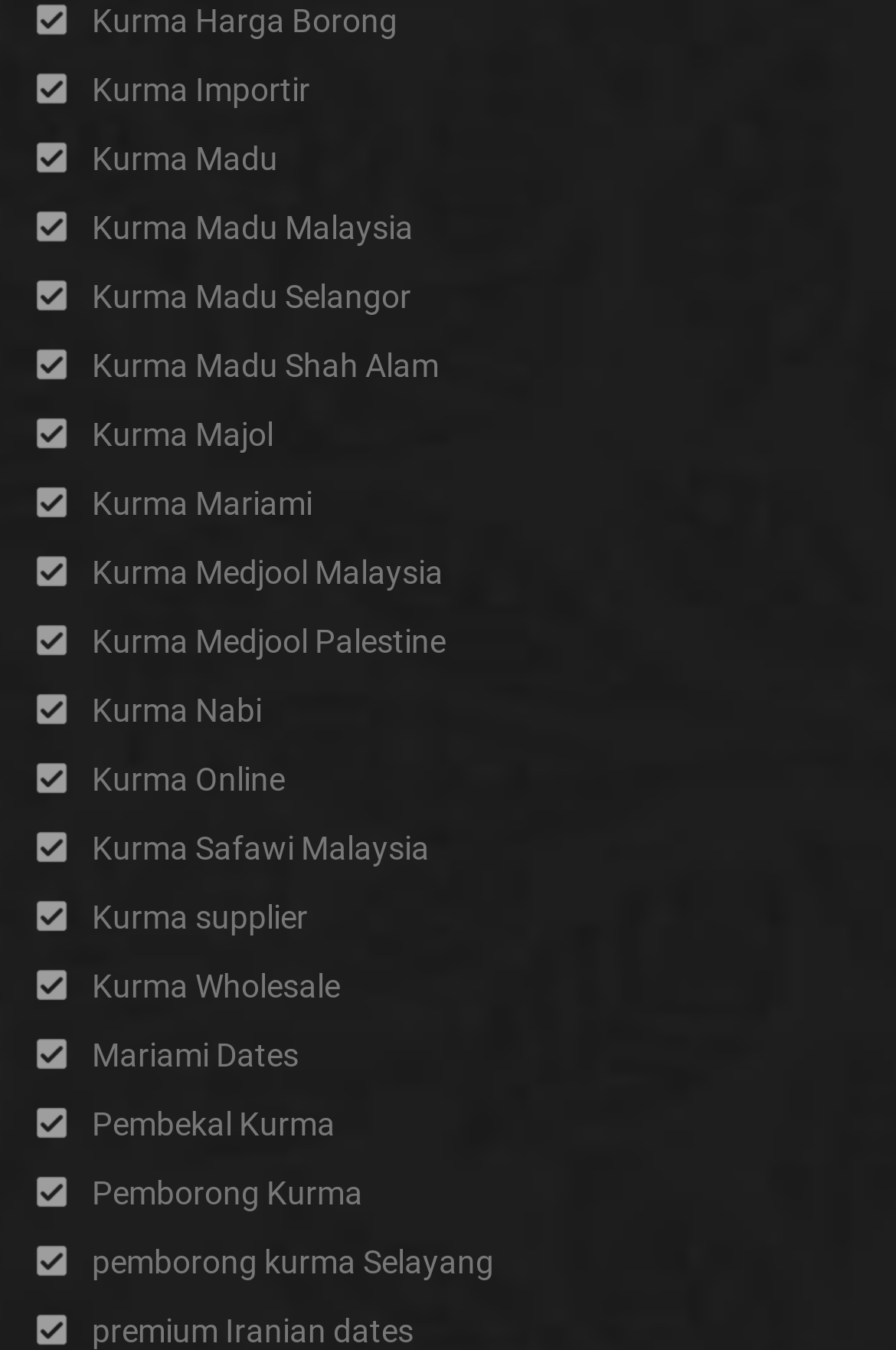Determine the bounding box coordinates of the clickable area required to perform the following instruction: "check premium Iranian dates". The coordinates should be represented as four float numbers between 0 and 1: [left, top, right, bottom].

[0.103, 0.972, 0.462, 0.999]